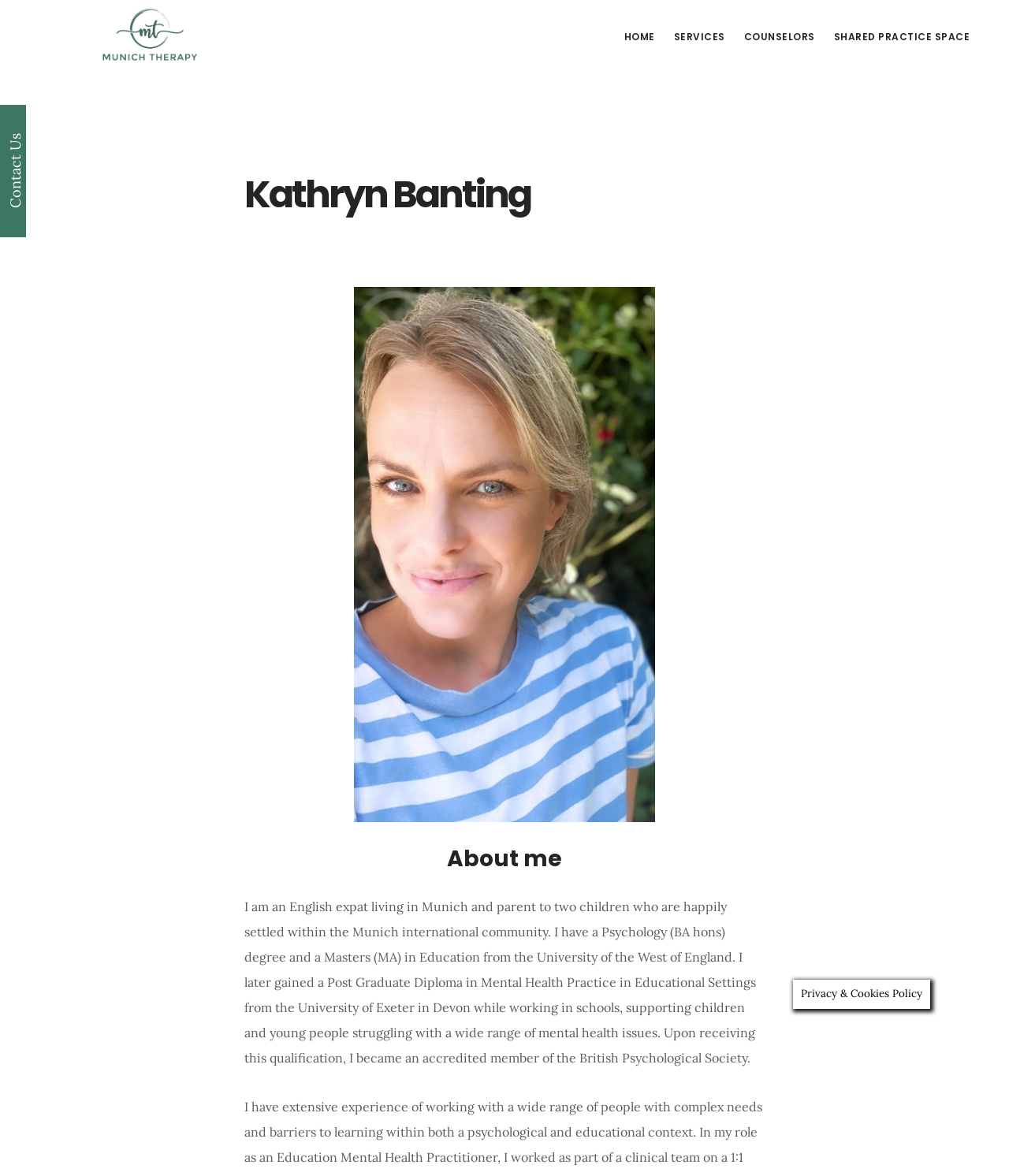What is the therapist's membership?
Provide a thorough and detailed answer to the question.

The therapist is an accredited member of the British Psychological Society as mentioned in the webpage content, 'Upon receiving this qualification, I became an accredited member of the British Psychological Society'.